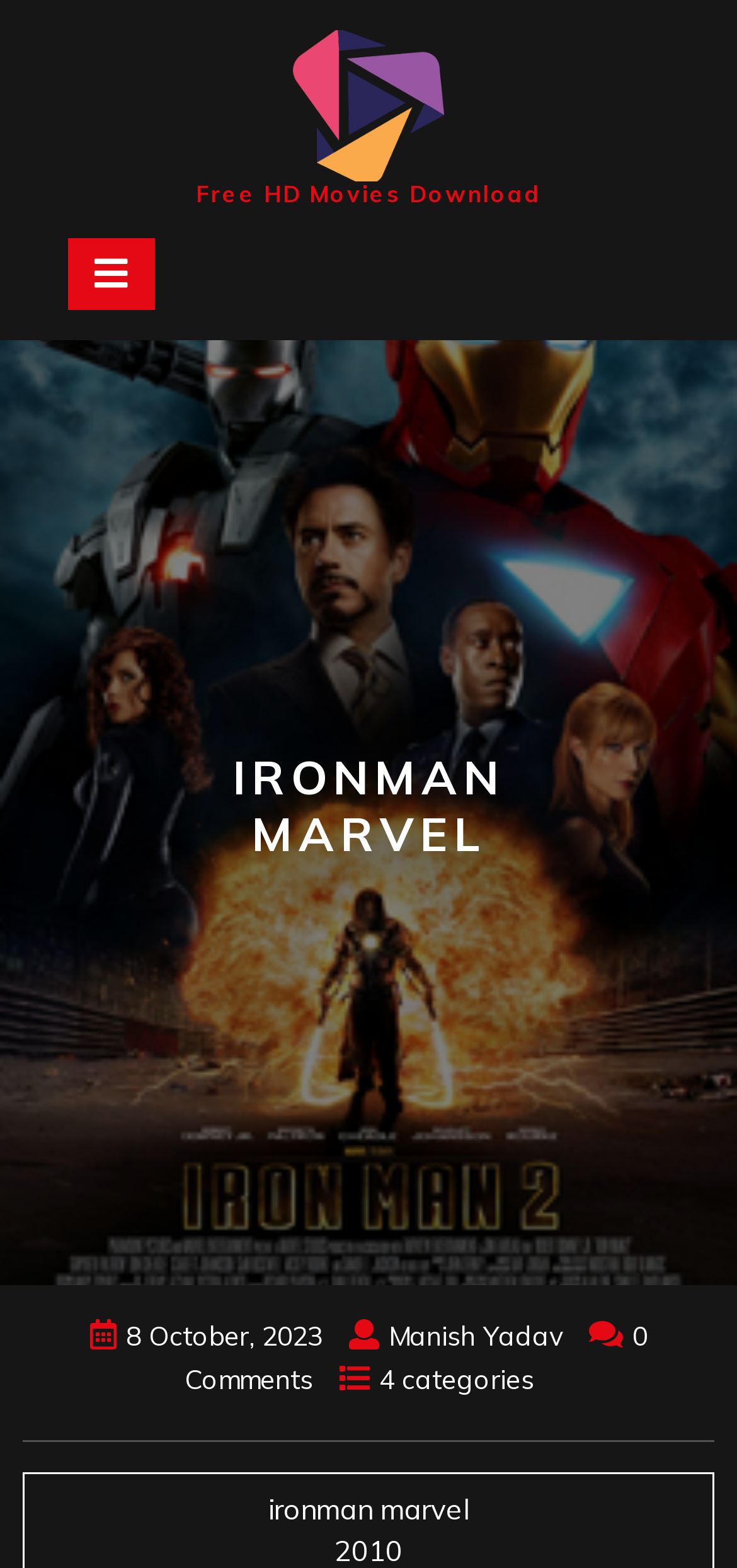Give a short answer using one word or phrase for the question:
What is the name of the author of the IRONMAN MARVEL post?

Manish Yadav